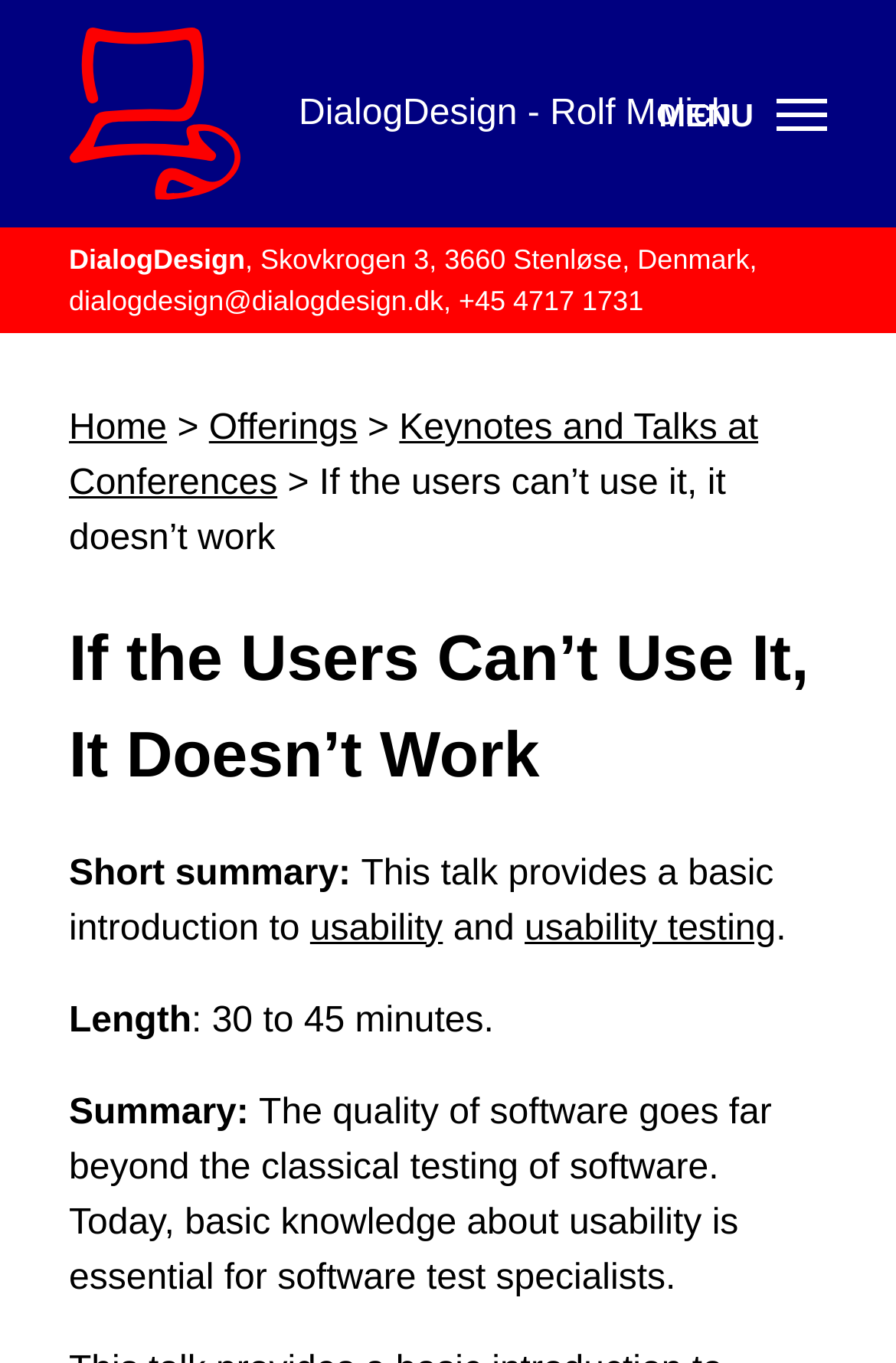What is the topic of the talk?
Please provide a single word or phrase in response based on the screenshot.

usability and usability testing